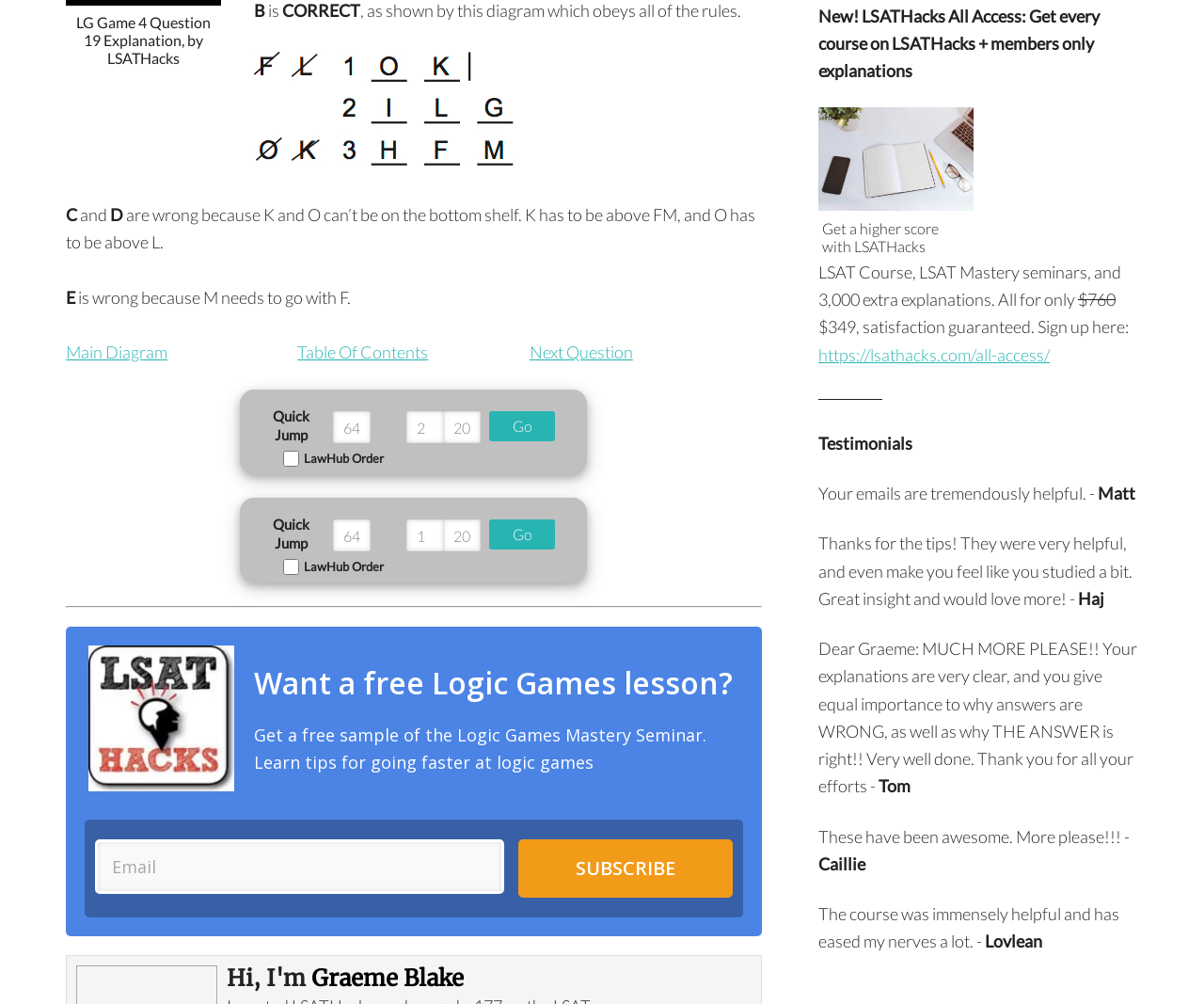Please provide the bounding box coordinates in the format (top-left x, top-left y, bottom-right x, bottom-right y). Remember, all values are floating point numbers between 0 and 1. What is the bounding box coordinate of the region described as: blue dress

None